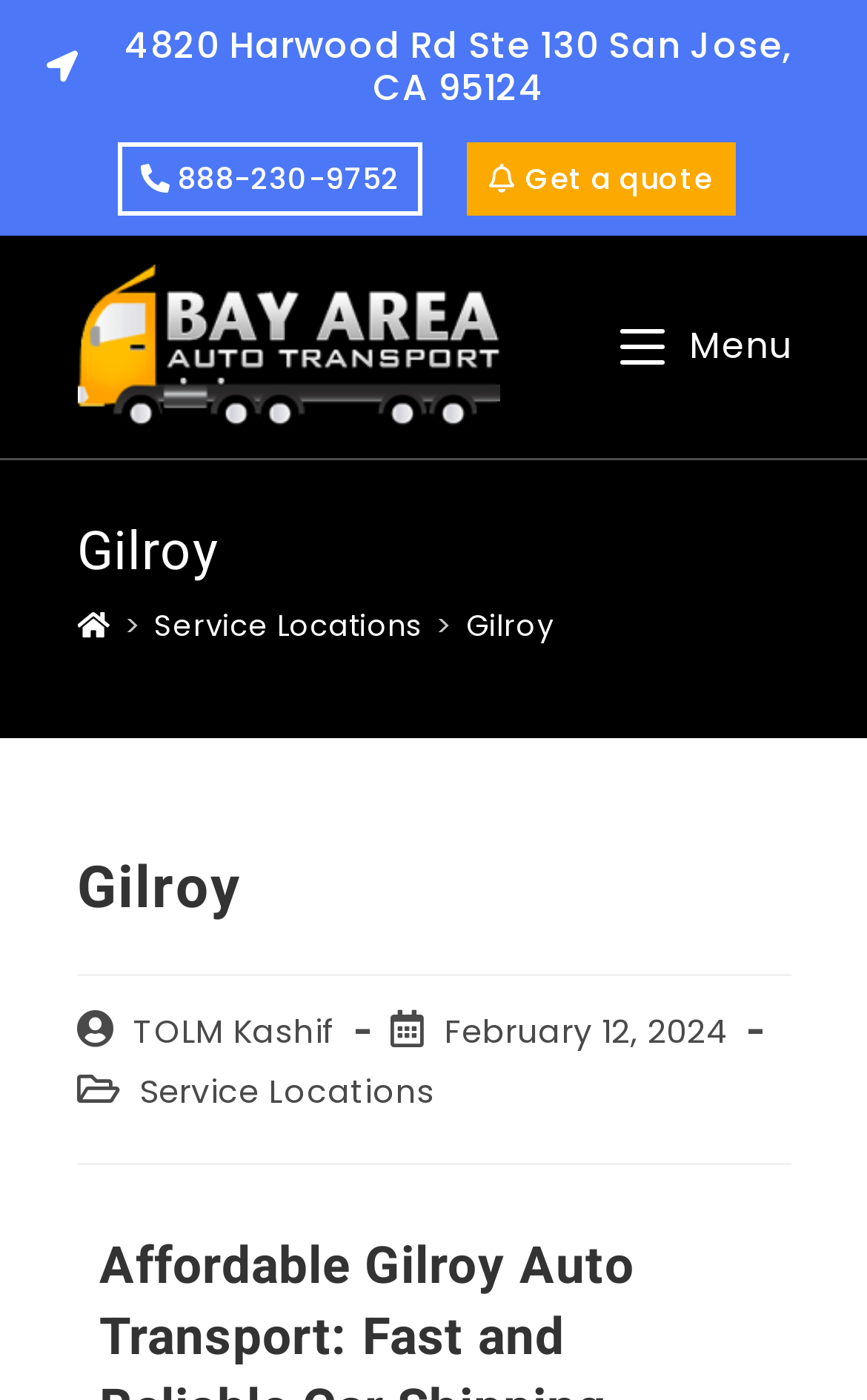Identify the bounding box coordinates of the clickable section necessary to follow the following instruction: "Visit the home page". The coordinates should be presented as four float numbers from 0 to 1, i.e., [left, top, right, bottom].

[0.088, 0.432, 0.128, 0.462]